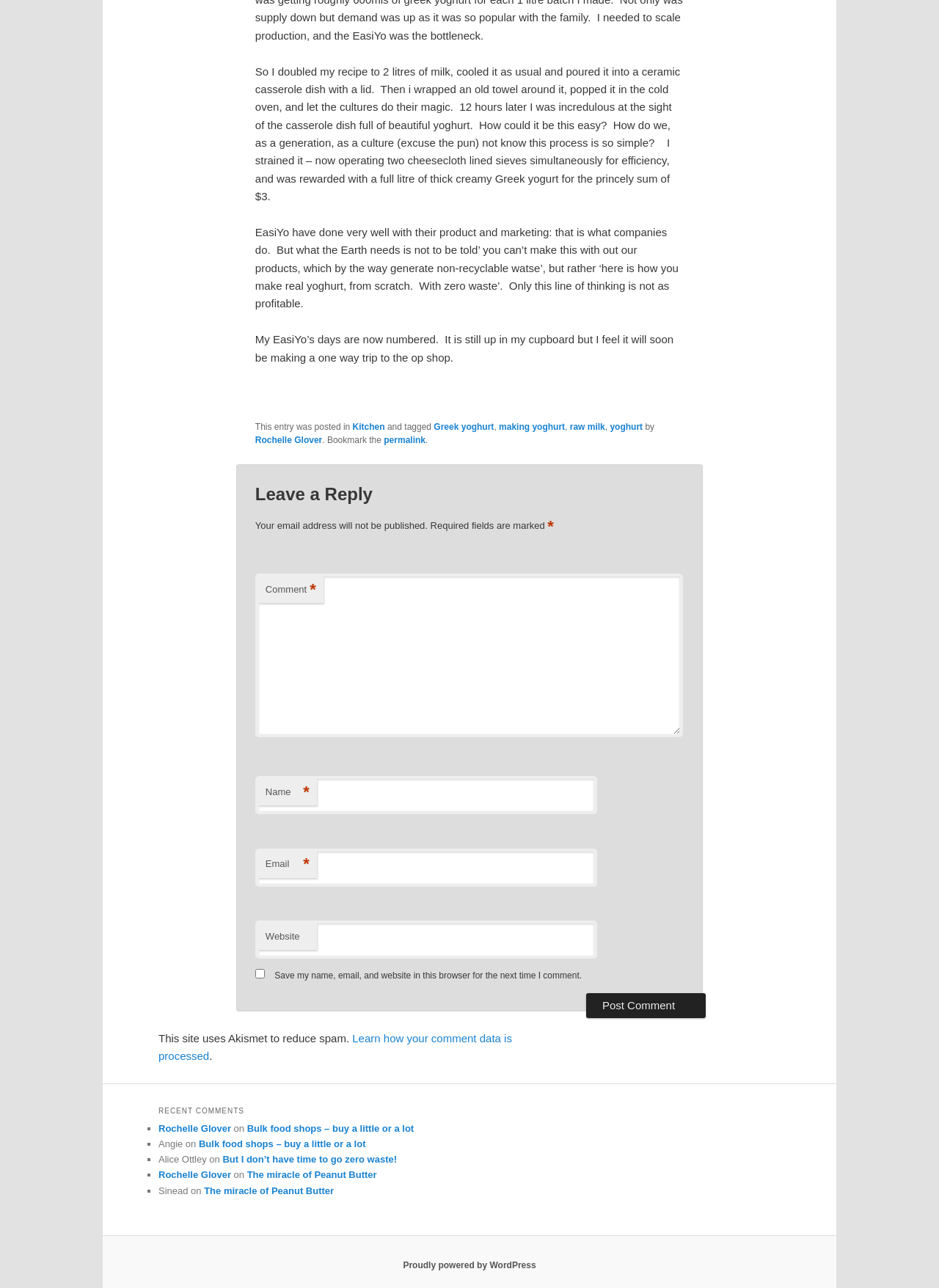Reply to the question below using a single word or brief phrase:
What is the purpose of the comment section?

To leave a reply